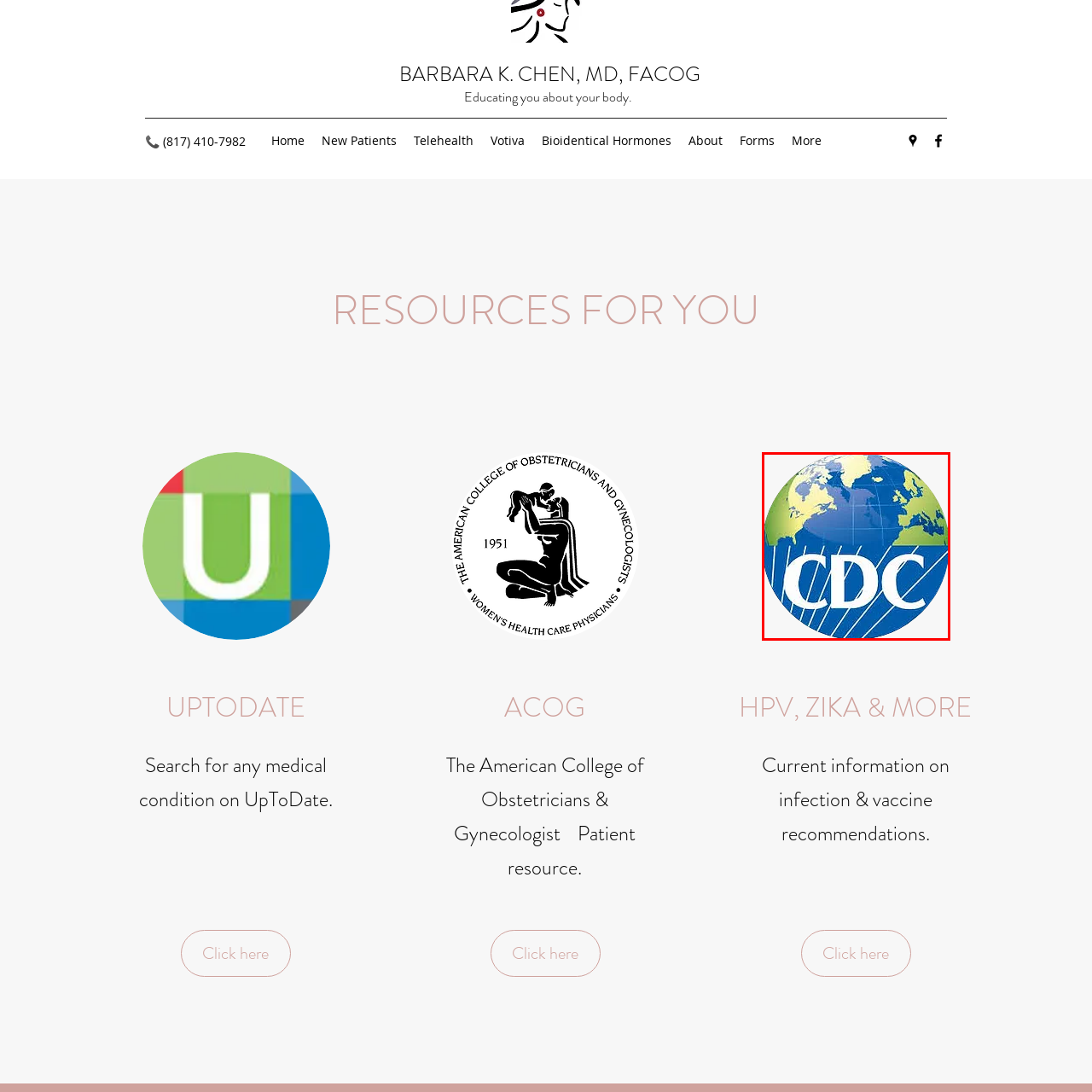Analyze the content inside the red-marked area, What is the primary color of the text in the CDC logo? Answer using only one word or a concise phrase.

White